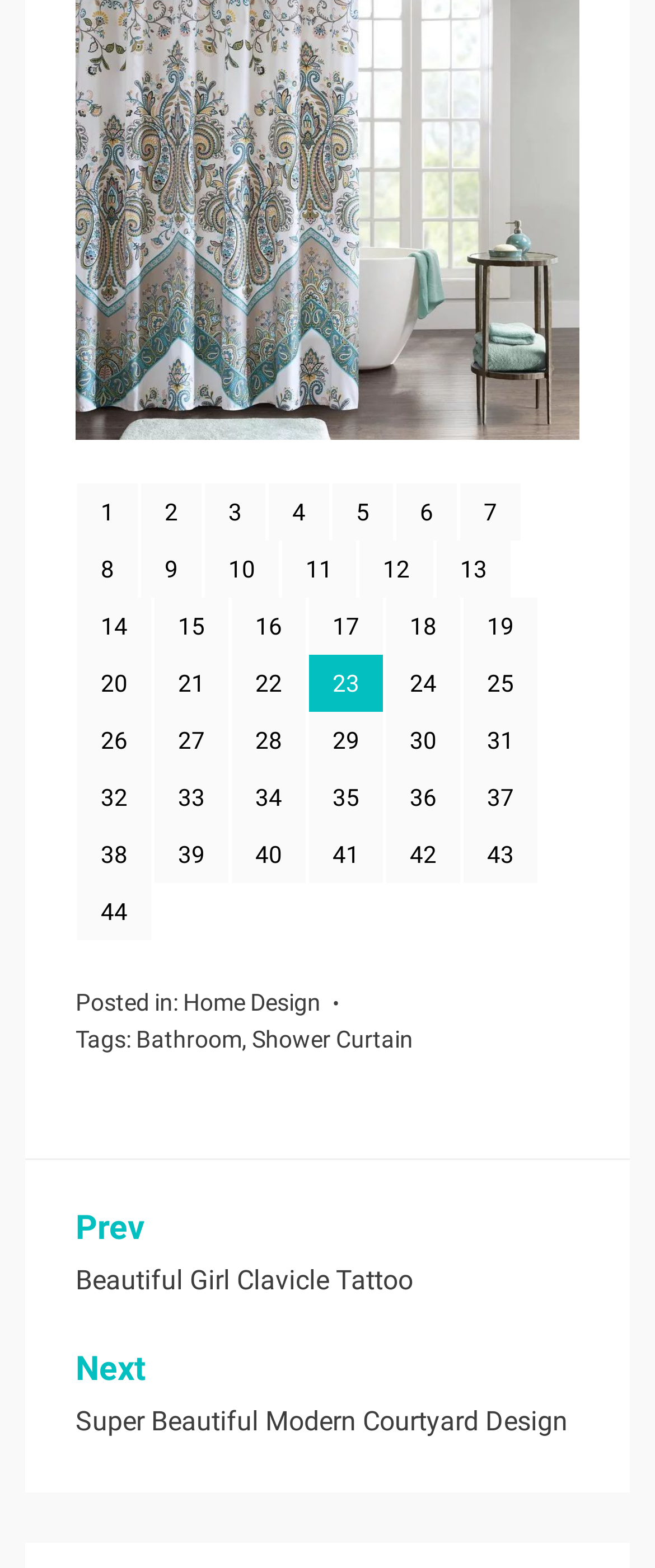What is the last link on the webpage?
Refer to the image and answer the question using a single word or phrase.

Next Super Beautiful Modern Courtyard Design